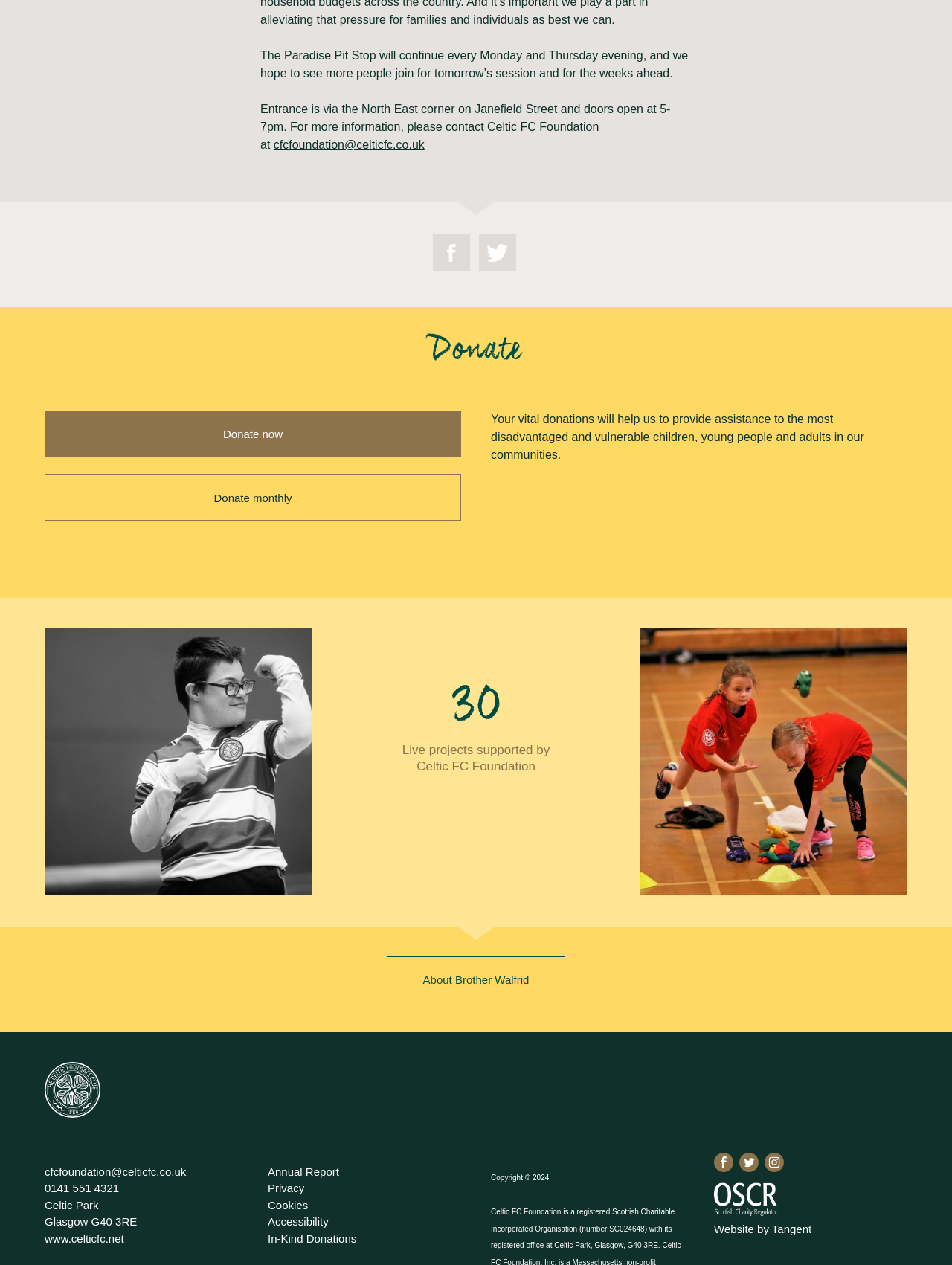Please determine the bounding box coordinates of the section I need to click to accomplish this instruction: "Go to the NEWS page".

None